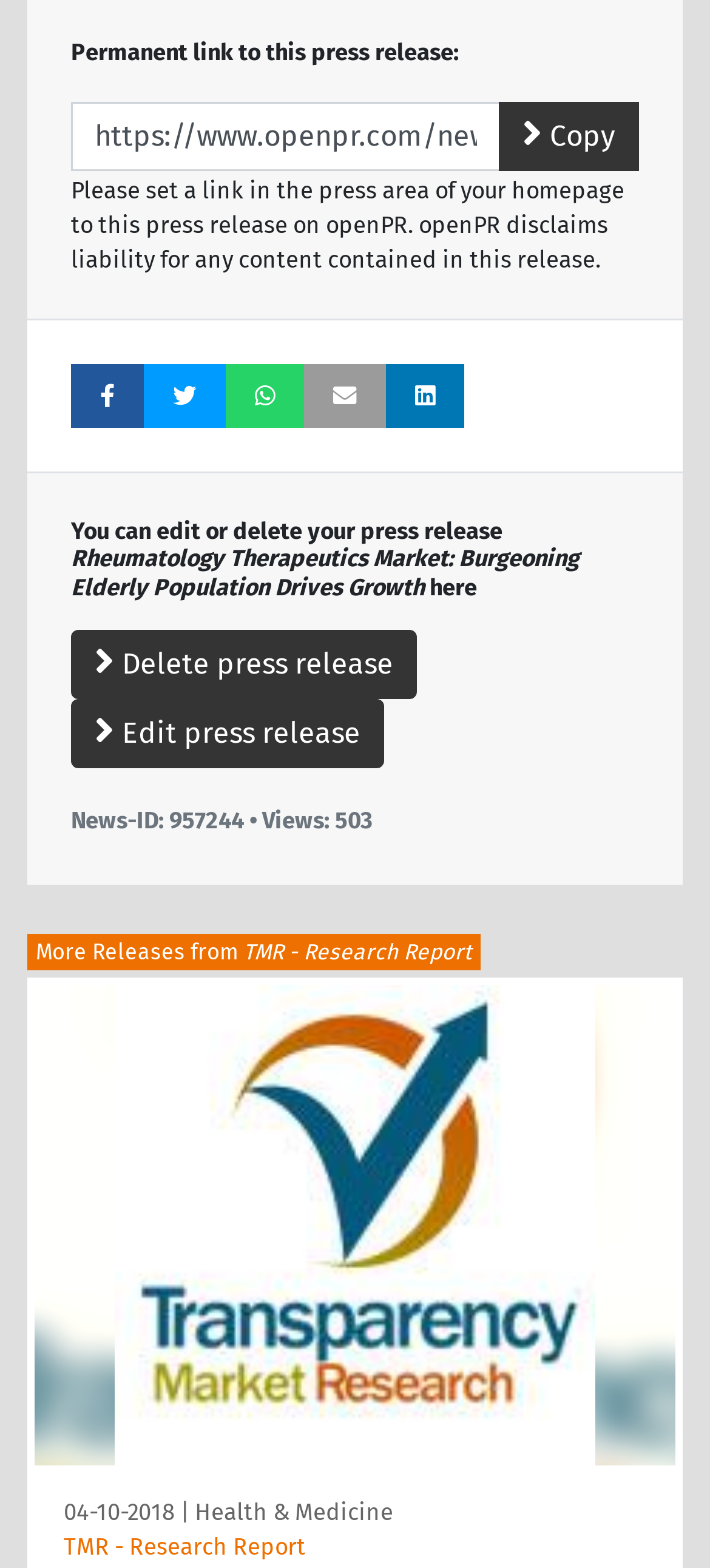Based on the image, please respond to the question with as much detail as possible:
What is the ID of the current news?

The ID of the current news can be found in the static text 'News-ID: 957244 • Views:' which is located at the top of the webpage.